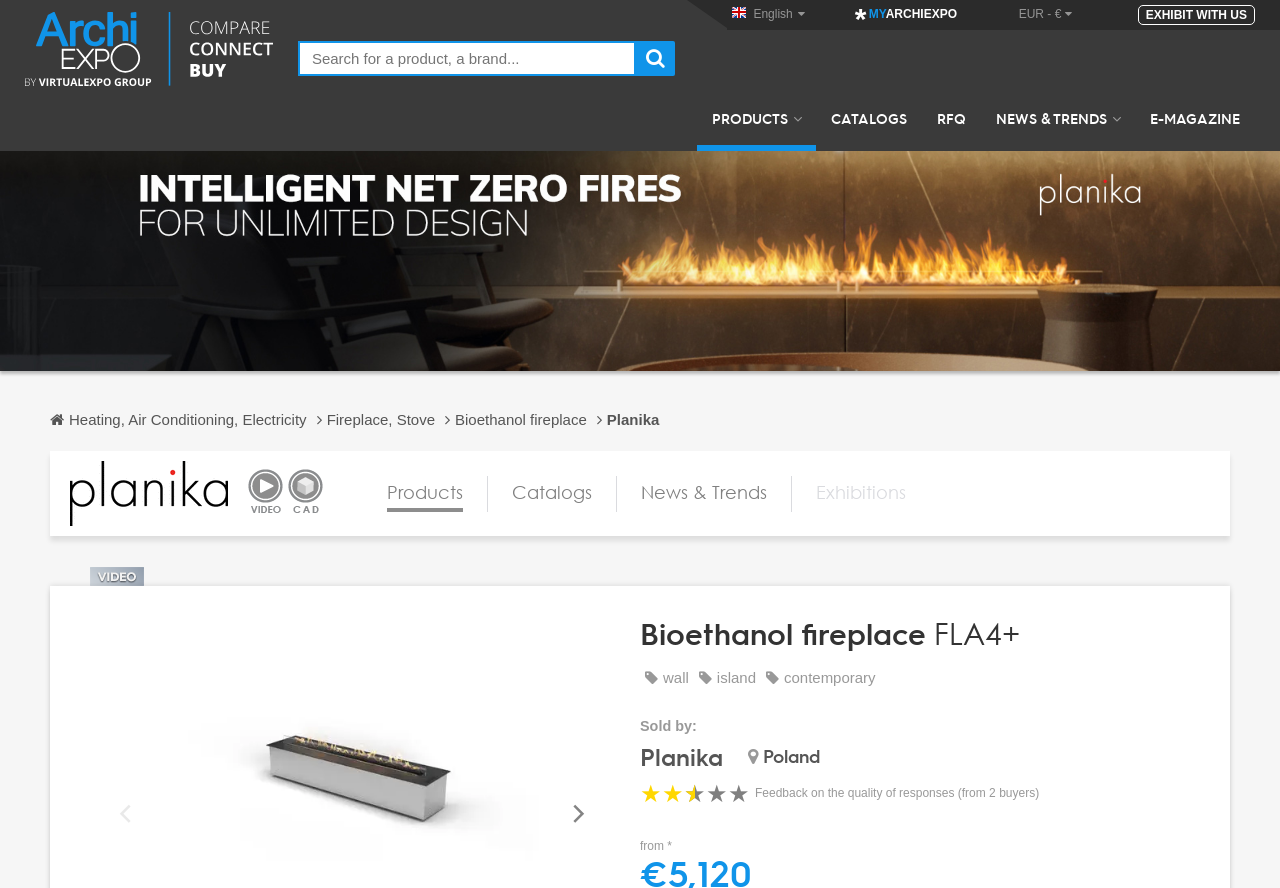Can you give a comprehensive explanation to the question given the content of the image?
What is the country where the company Planika is located?

I found the country by looking at the section that describes the company, where I saw the text 'Poland' displayed next to the company name 'Planika'.